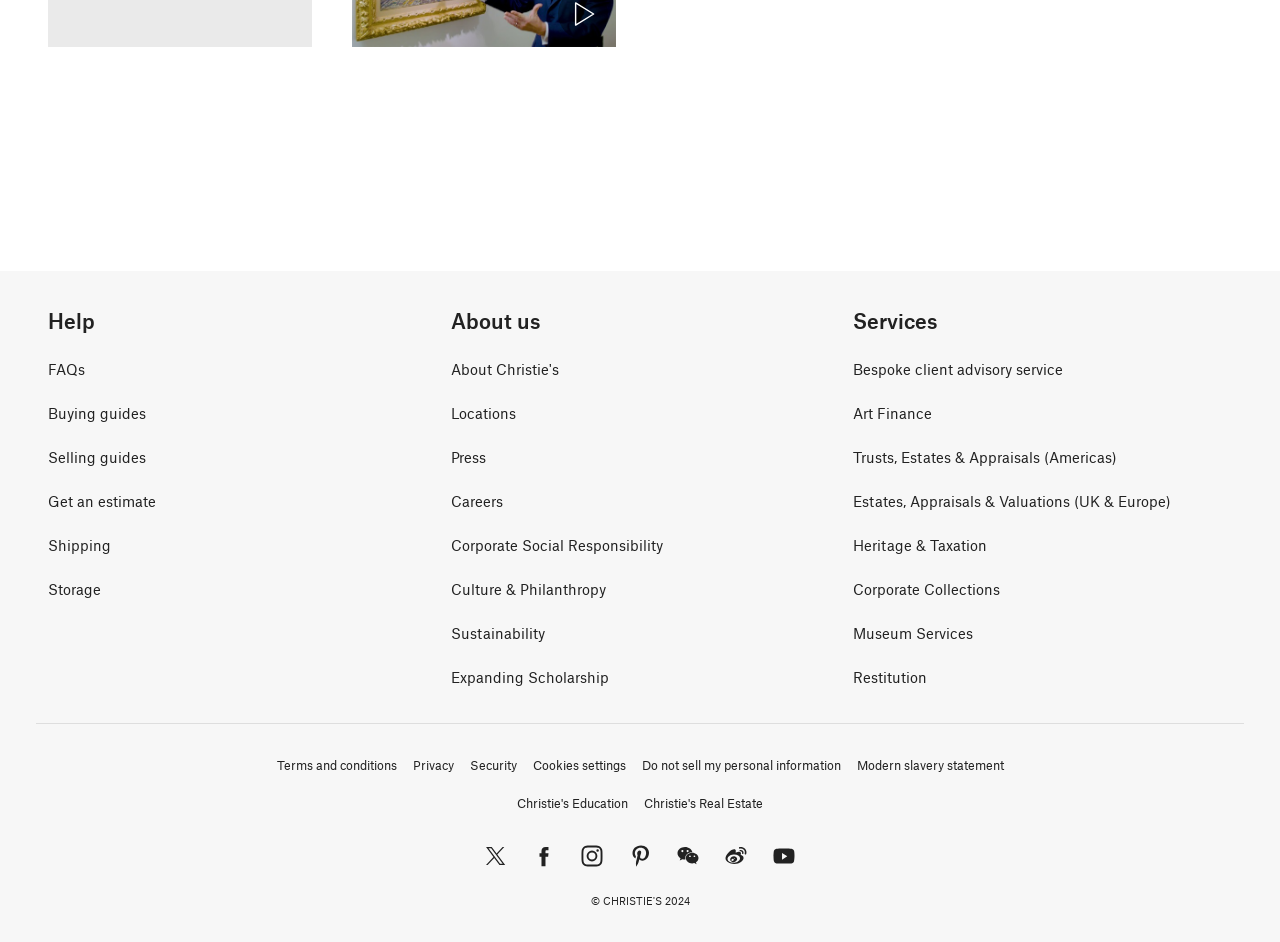What is the title of the first auction highlight?
Use the information from the screenshot to give a comprehensive response to the question.

I found the title of the first auction highlight by looking at the heading element with the text '‘Without beginning or end’ — Monet’s Le bassin aux nymphéas' which is a child of the root element.